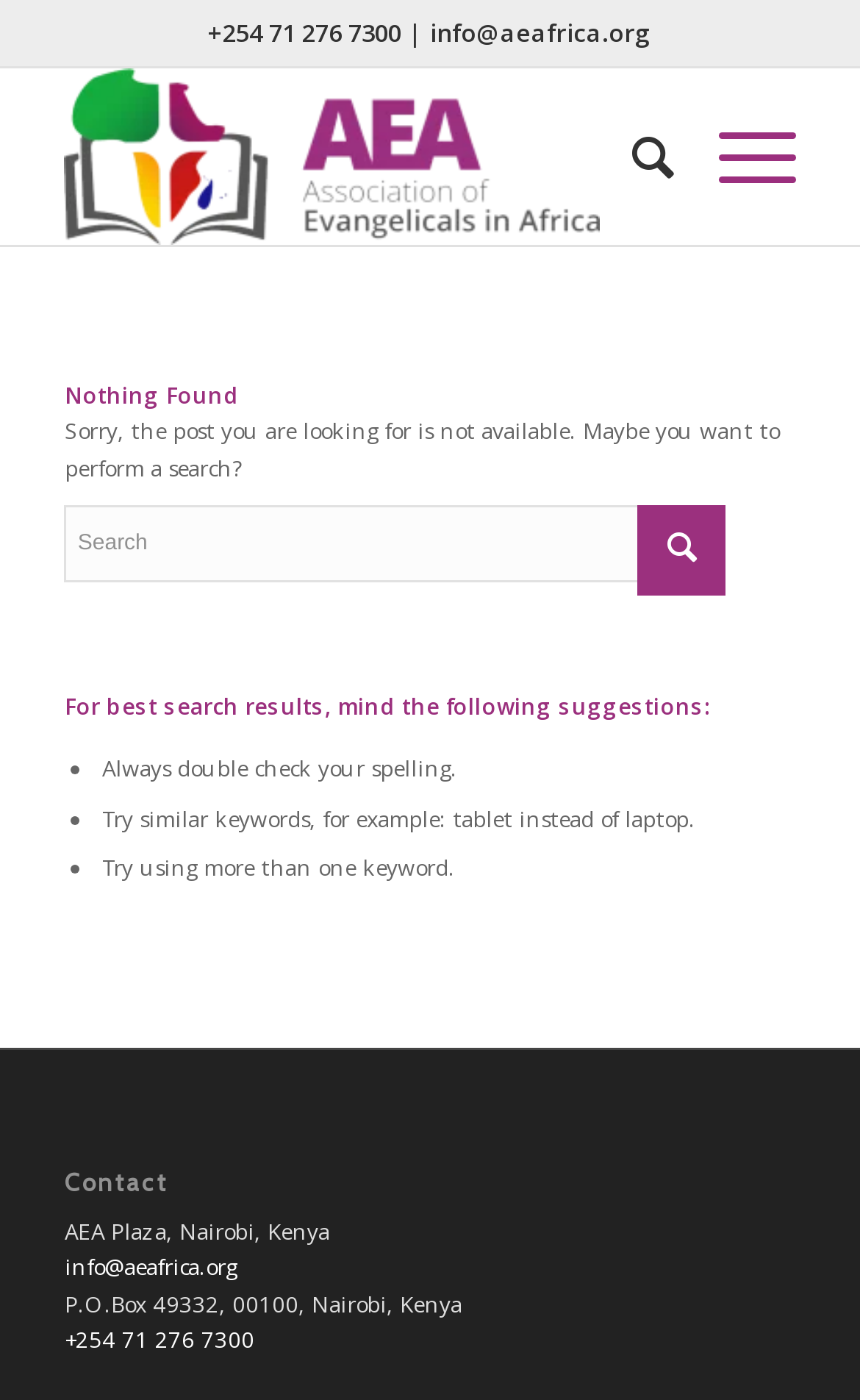Respond to the following question with a brief word or phrase:
What is the phone number to contact the Association of Evangelicals in Africa?

+254 71 276 7300